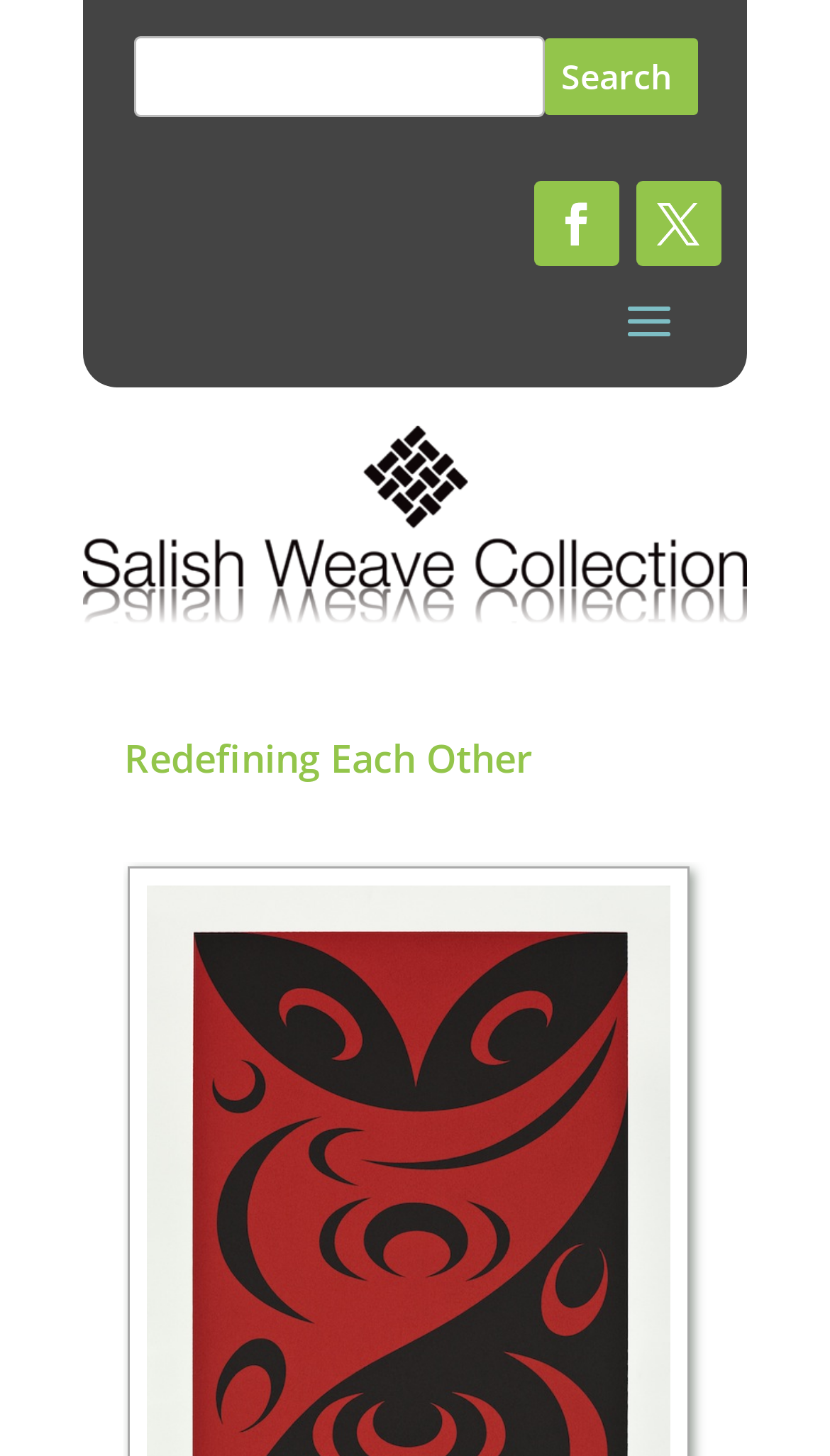Extract the bounding box coordinates of the UI element described by: "Follow". The coordinates should include four float numbers ranging from 0 to 1, e.g., [left, top, right, bottom].

[0.642, 0.124, 0.745, 0.183]